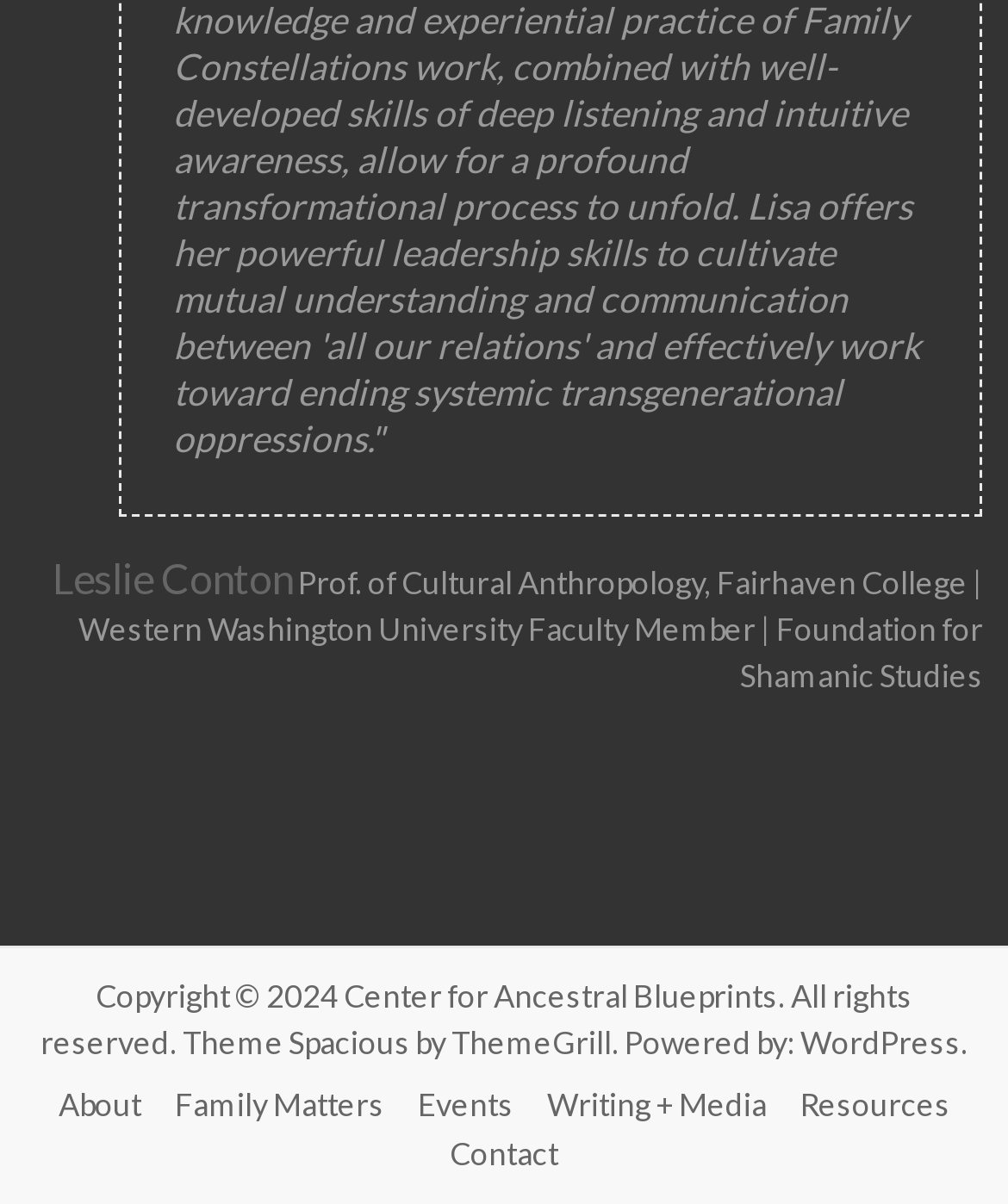Using the provided element description: "Resources", determine the bounding box coordinates of the corresponding UI element in the screenshot.

[0.781, 0.892, 0.955, 0.934]